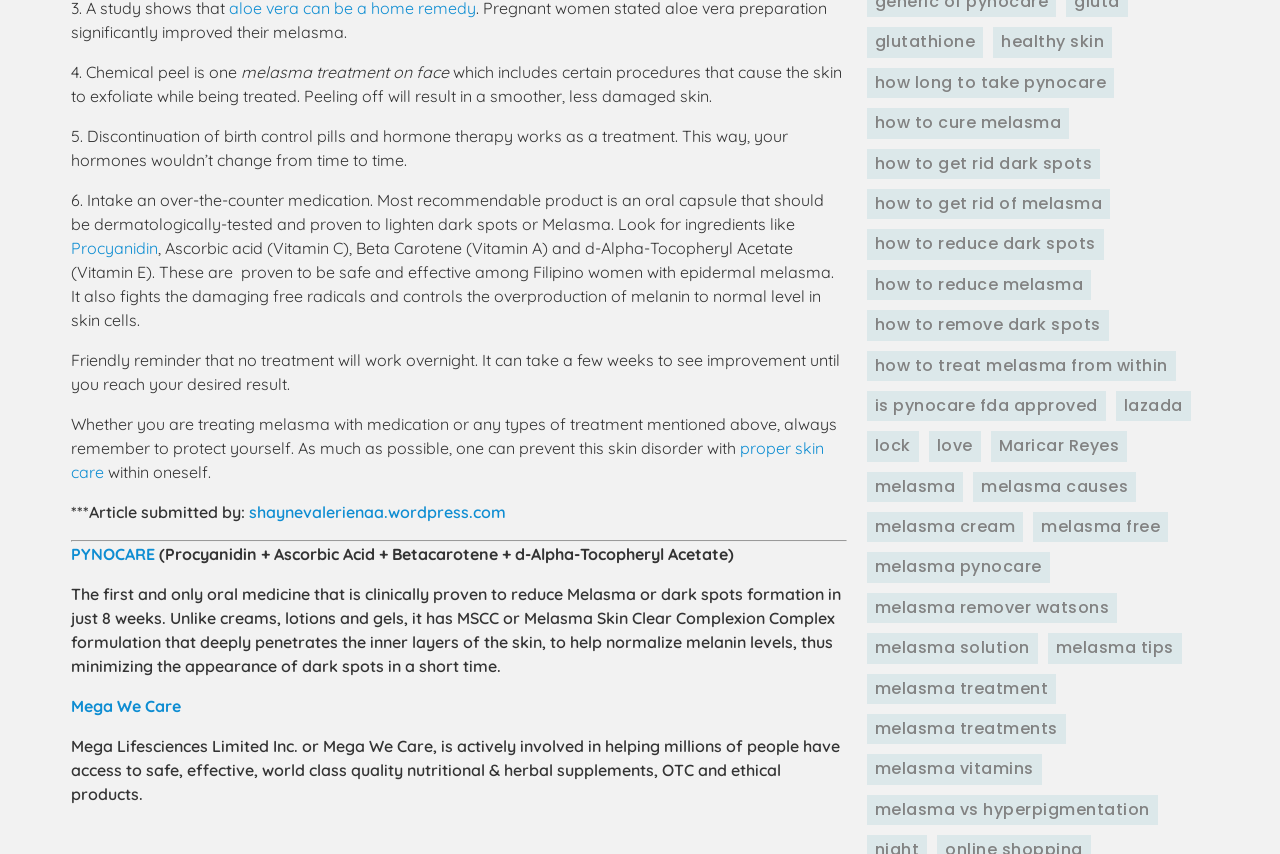Predict the bounding box coordinates of the area that should be clicked to accomplish the following instruction: "Search for something". The bounding box coordinates should consist of four float numbers between 0 and 1, i.e., [left, top, right, bottom].

None